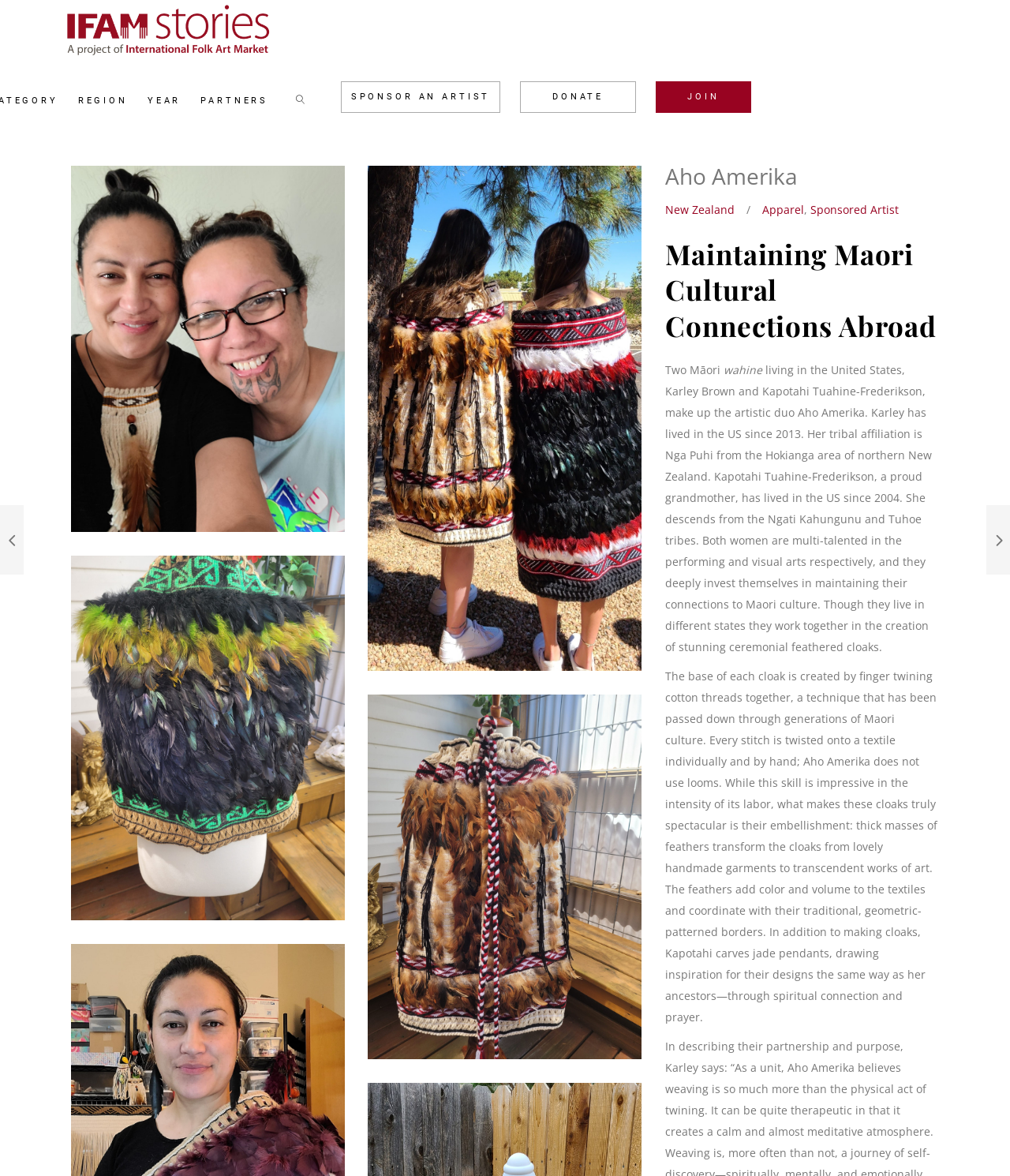Please answer the following question using a single word or phrase: 
How many images are on the webpage?

7